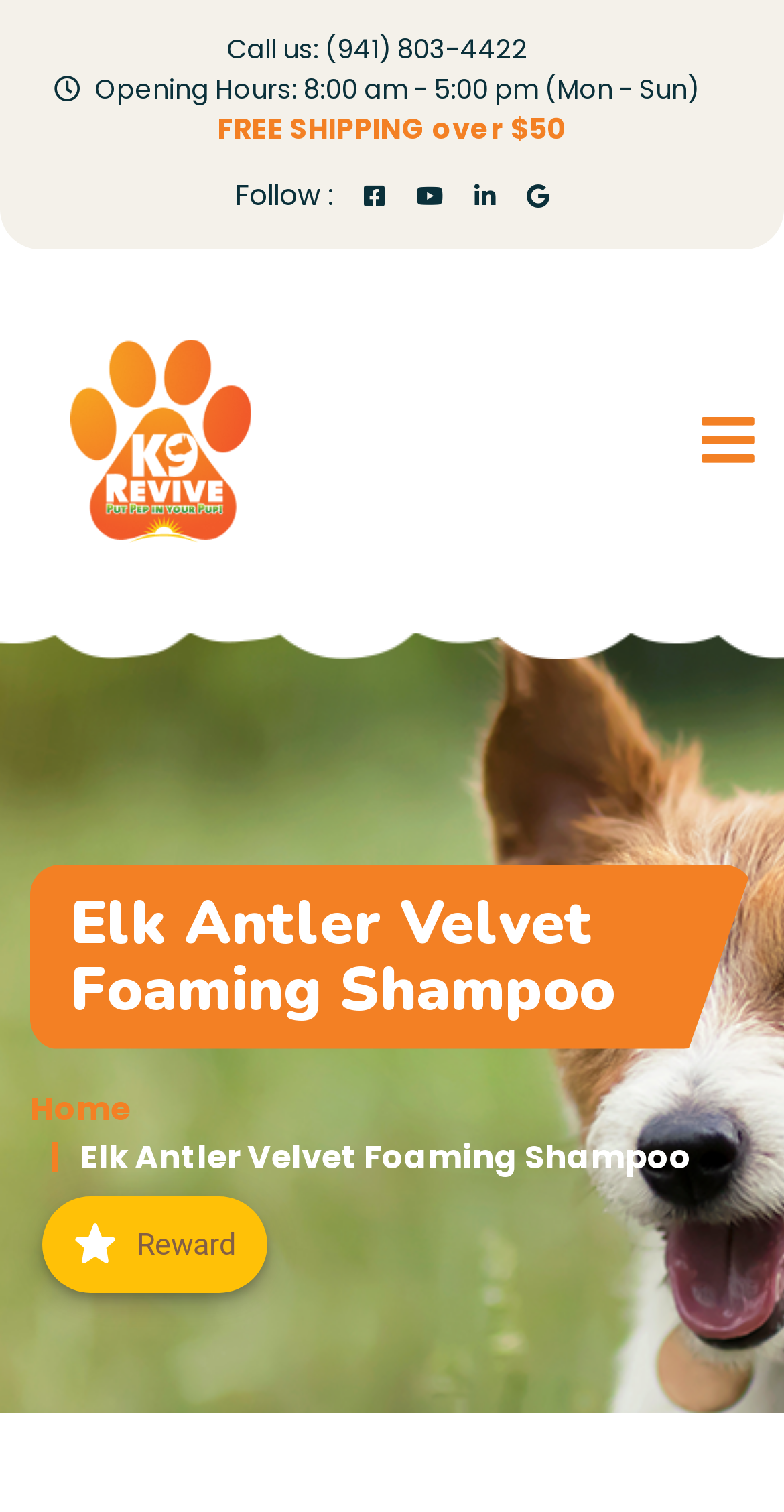From the image, can you give a detailed response to the question below:
What is the purpose of the 'SUBSCRIBE' button?

I found the purpose of the 'SUBSCRIBE' button by looking at the form element 'marketing offers and promotions' which is a parent of the 'SUBSCRIBE' button and the textbox element with the label 'Email'.